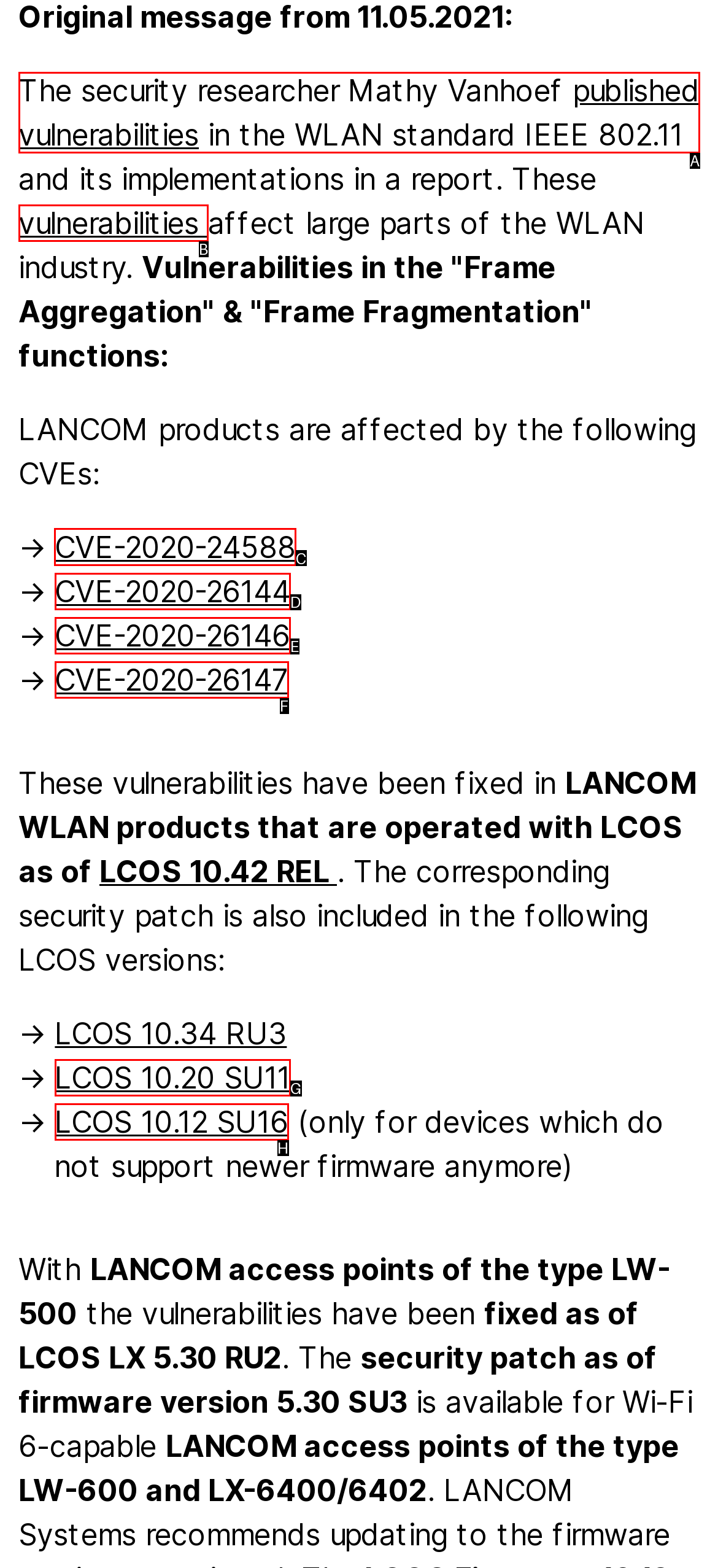Determine the right option to click to perform this task: Explore Screening Services with LeaseRunner
Answer with the correct letter from the given choices directly.

None